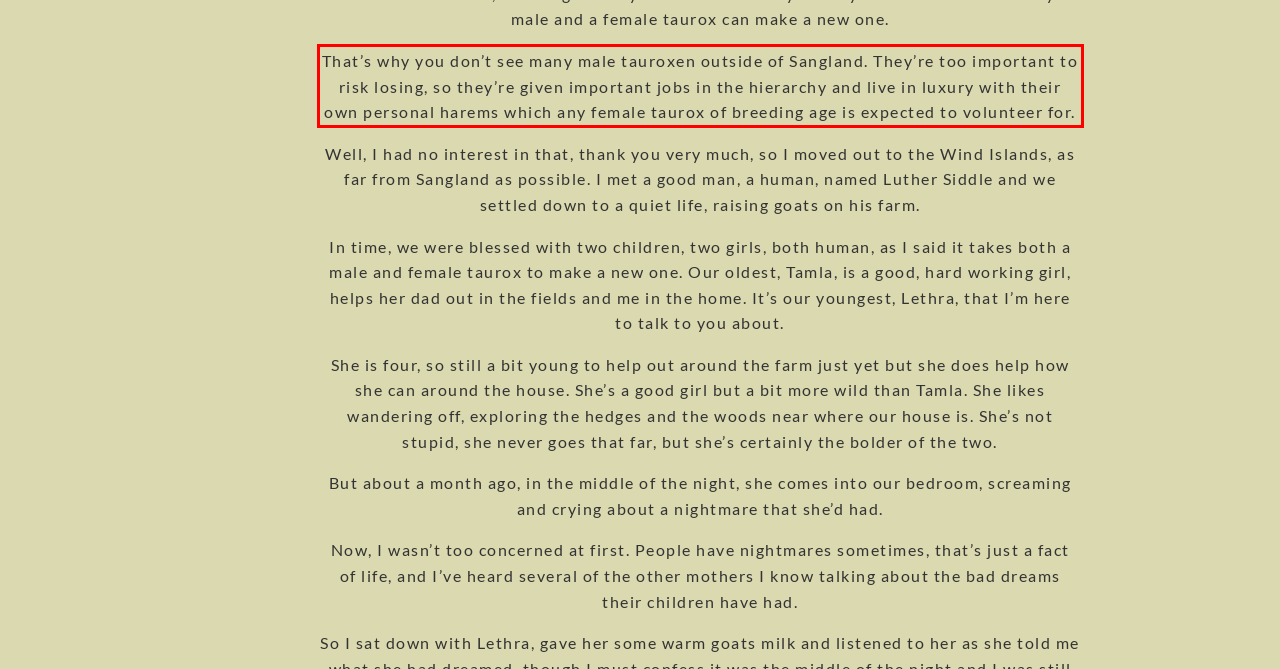Please take the screenshot of the webpage, find the red bounding box, and generate the text content that is within this red bounding box.

That’s why you don’t see many male tauroxen outside of Sangland. They’re too important to risk losing, so they’re given important jobs in the hierarchy and live in luxury with their own personal harems which any female taurox of breeding age is expected to volunteer for.